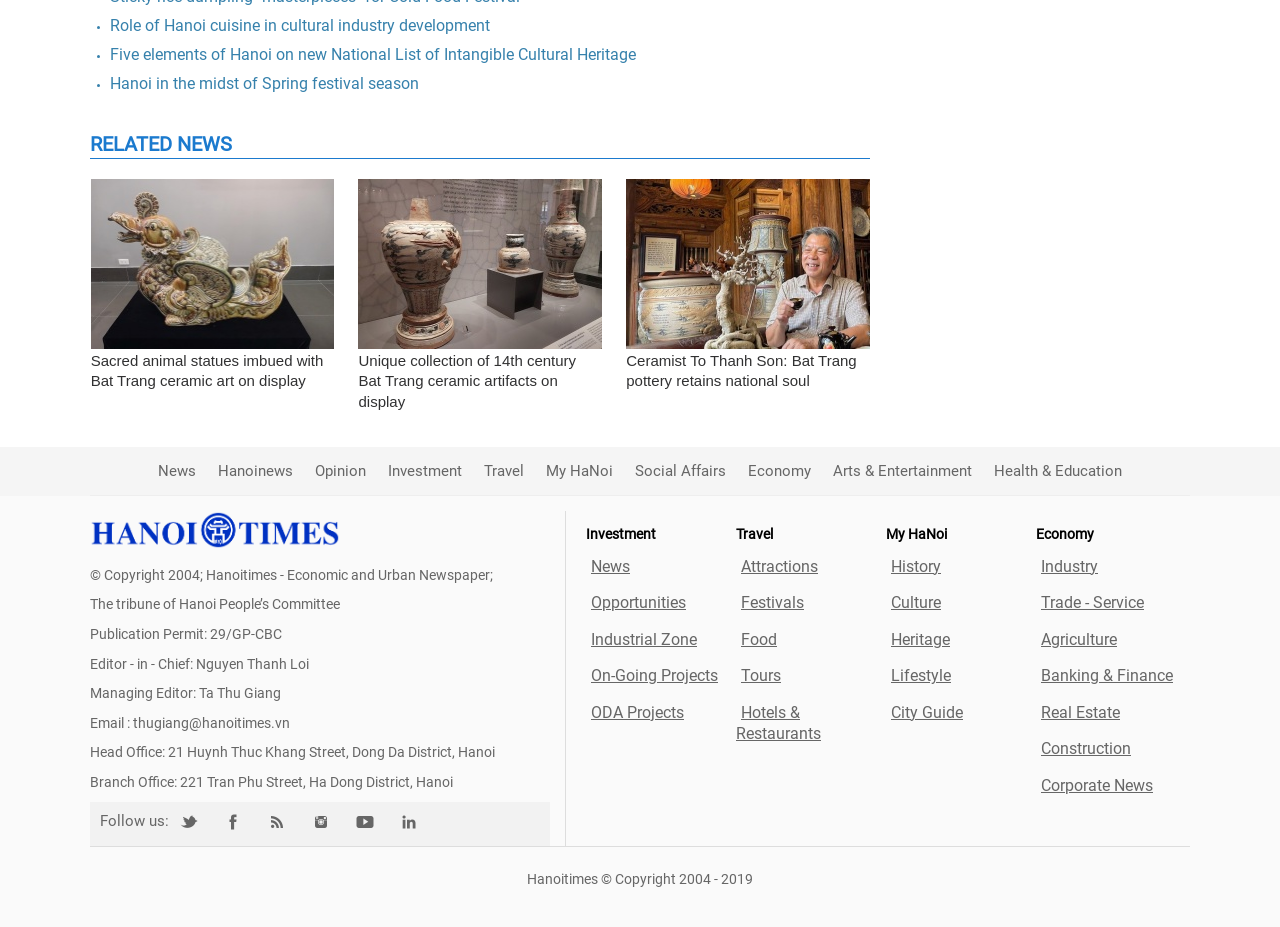Please specify the bounding box coordinates of the clickable region necessary for completing the following instruction: "Click on 'Role of Hanoi cuisine in cultural industry development'". The coordinates must consist of four float numbers between 0 and 1, i.e., [left, top, right, bottom].

[0.086, 0.017, 0.383, 0.038]